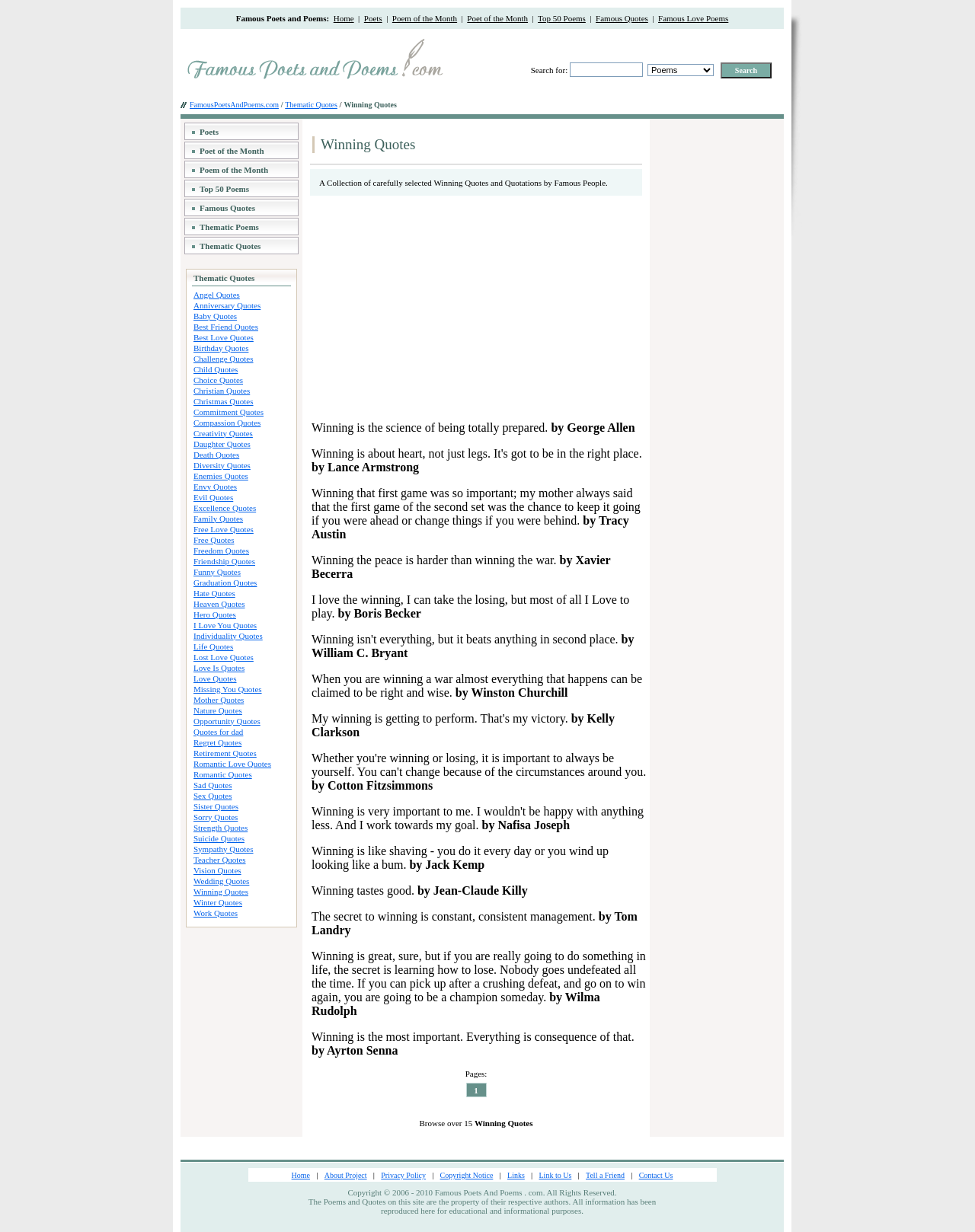Predict the bounding box coordinates of the UI element that matches this description: "Vision Quotes". The coordinates should be in the format [left, top, right, bottom] with each value between 0 and 1.

[0.198, 0.702, 0.247, 0.71]